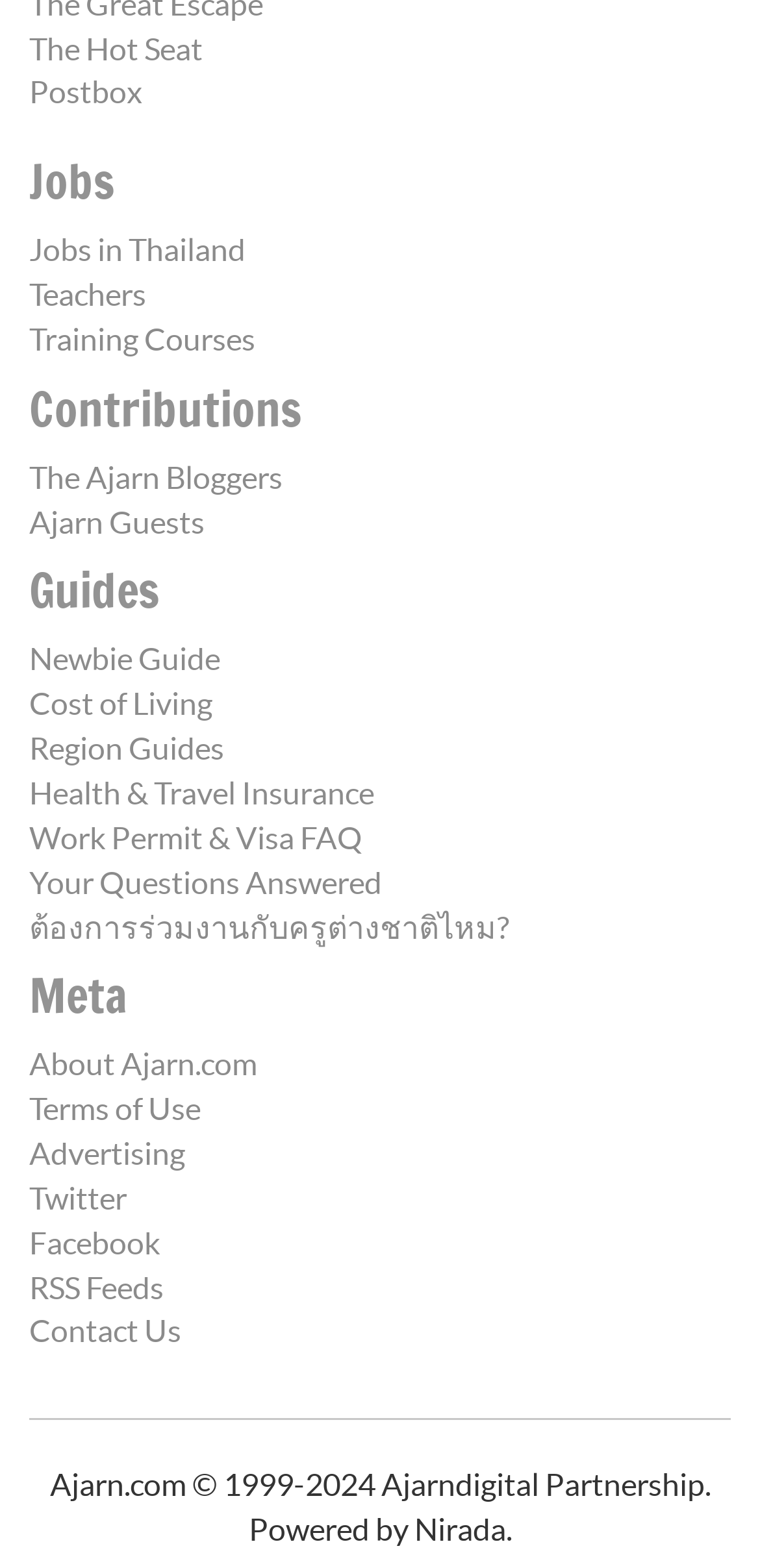Determine the bounding box coordinates for the HTML element described here: "Teachers".

[0.038, 0.174, 0.962, 0.202]